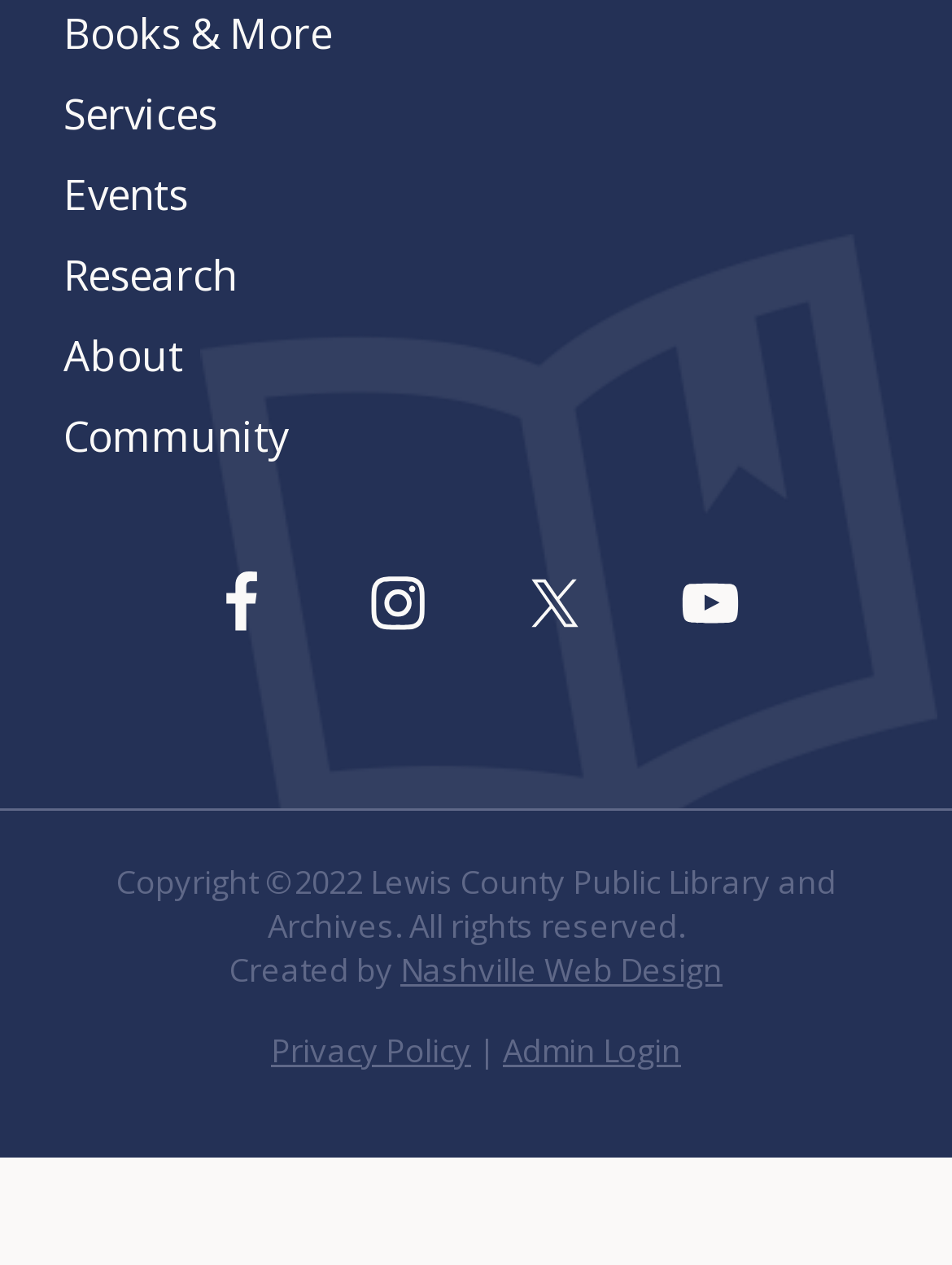Determine the bounding box coordinates of the element that should be clicked to execute the following command: "Visit Facebook page".

[0.187, 0.426, 0.321, 0.527]